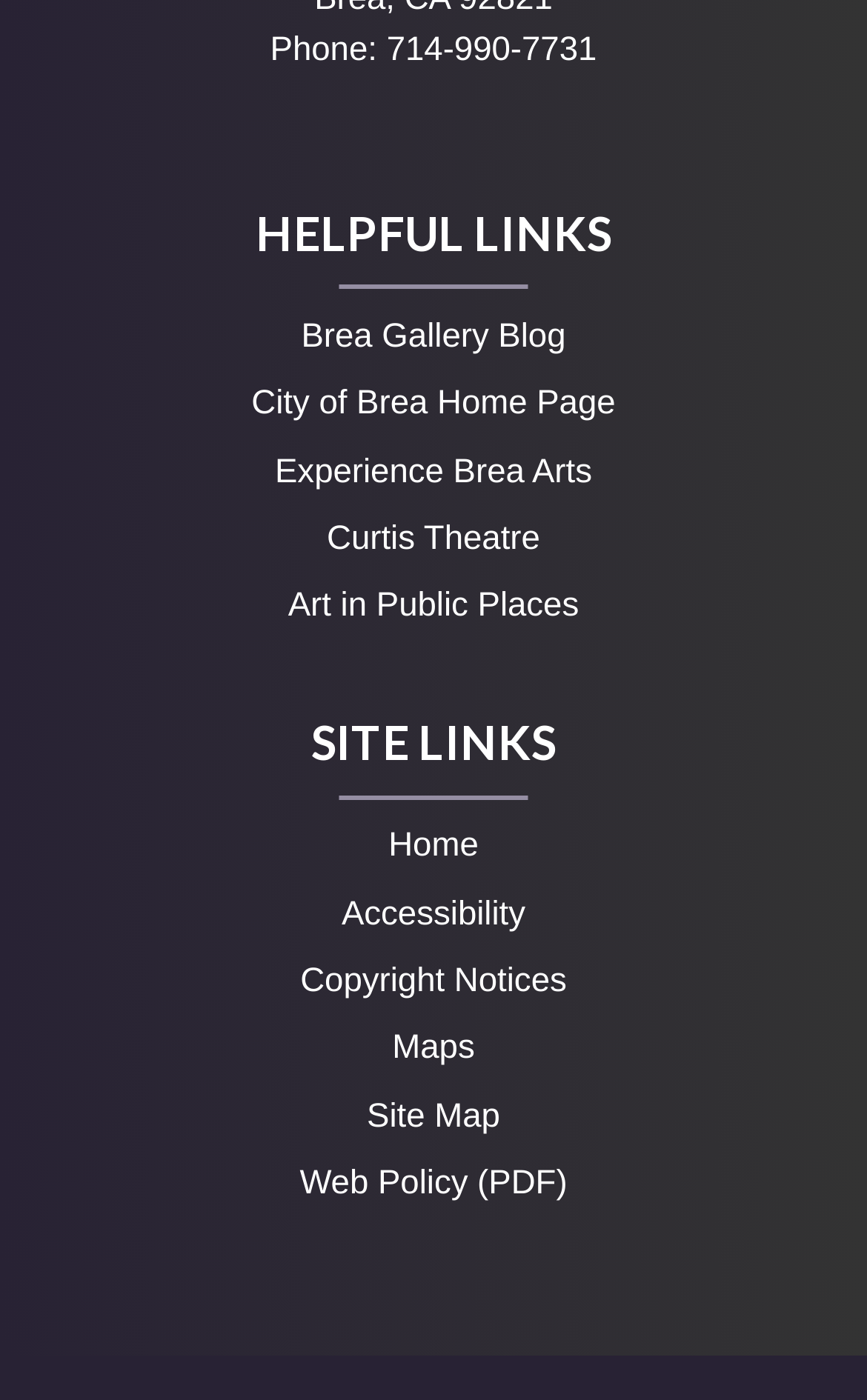Determine the bounding box coordinates for the area you should click to complete the following instruction: "call the phone number".

[0.446, 0.022, 0.688, 0.049]